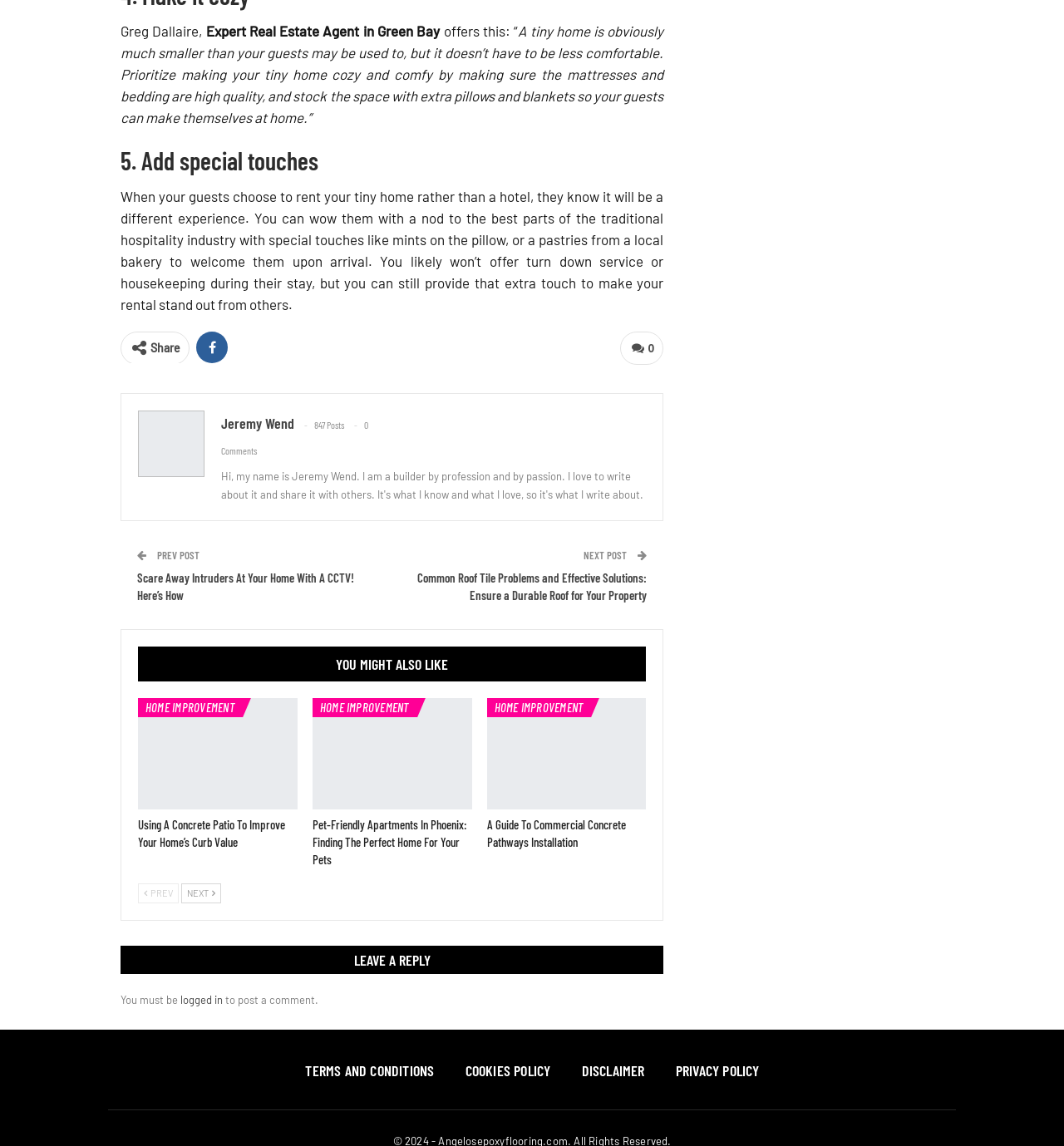Determine the bounding box coordinates for the element that should be clicked to follow this instruction: "Click on 'Common Roof Tile Problems and Effective Solutions: Ensure a Durable Roof for Your Property'". The coordinates should be given as four float numbers between 0 and 1, in the format [left, top, right, bottom].

[0.392, 0.498, 0.608, 0.526]